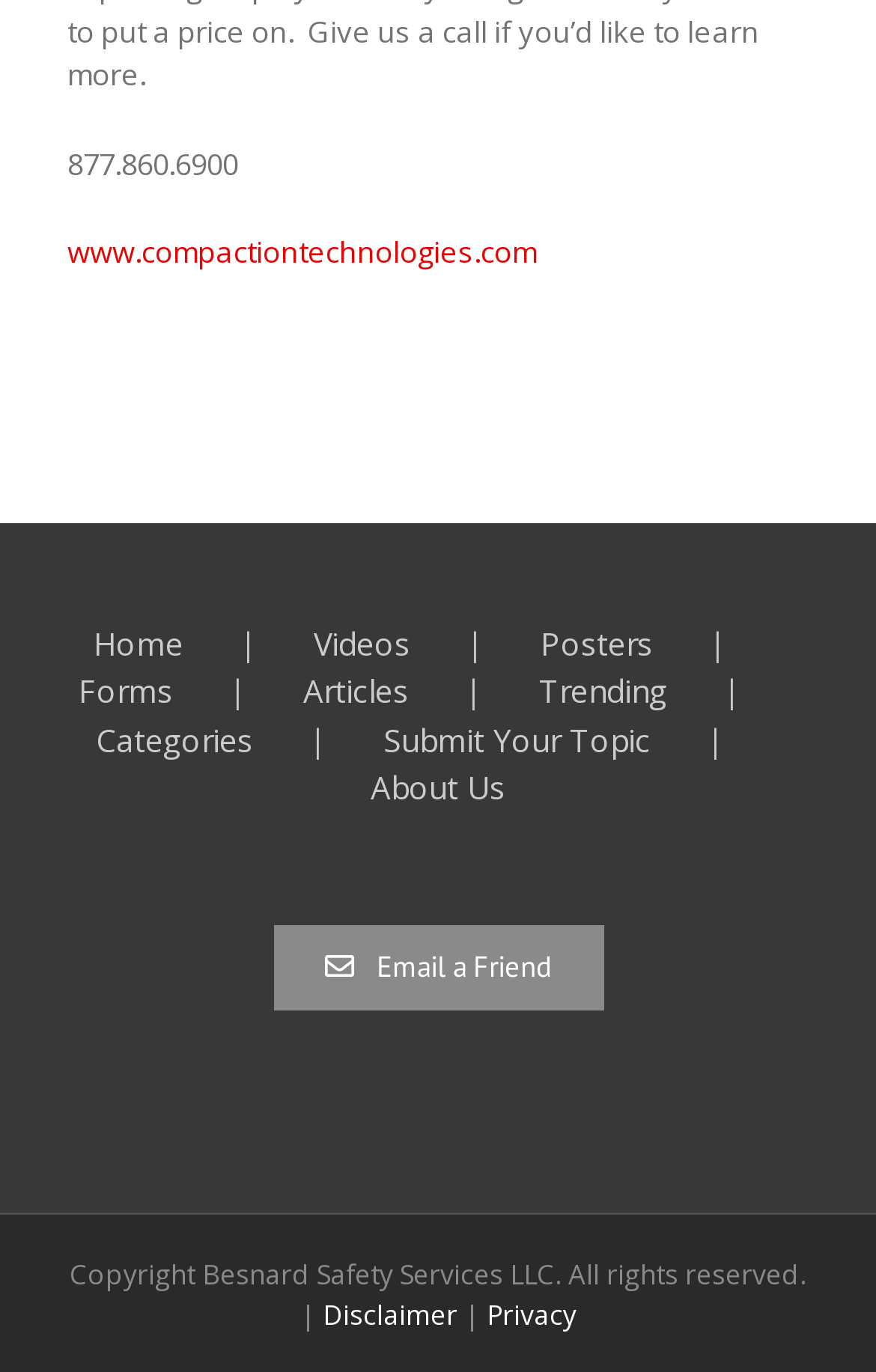Ascertain the bounding box coordinates for the UI element detailed here: "About Us". The coordinates should be provided as [left, top, right, bottom] with each value being a float between 0 and 1.

[0.423, 0.557, 0.577, 0.591]